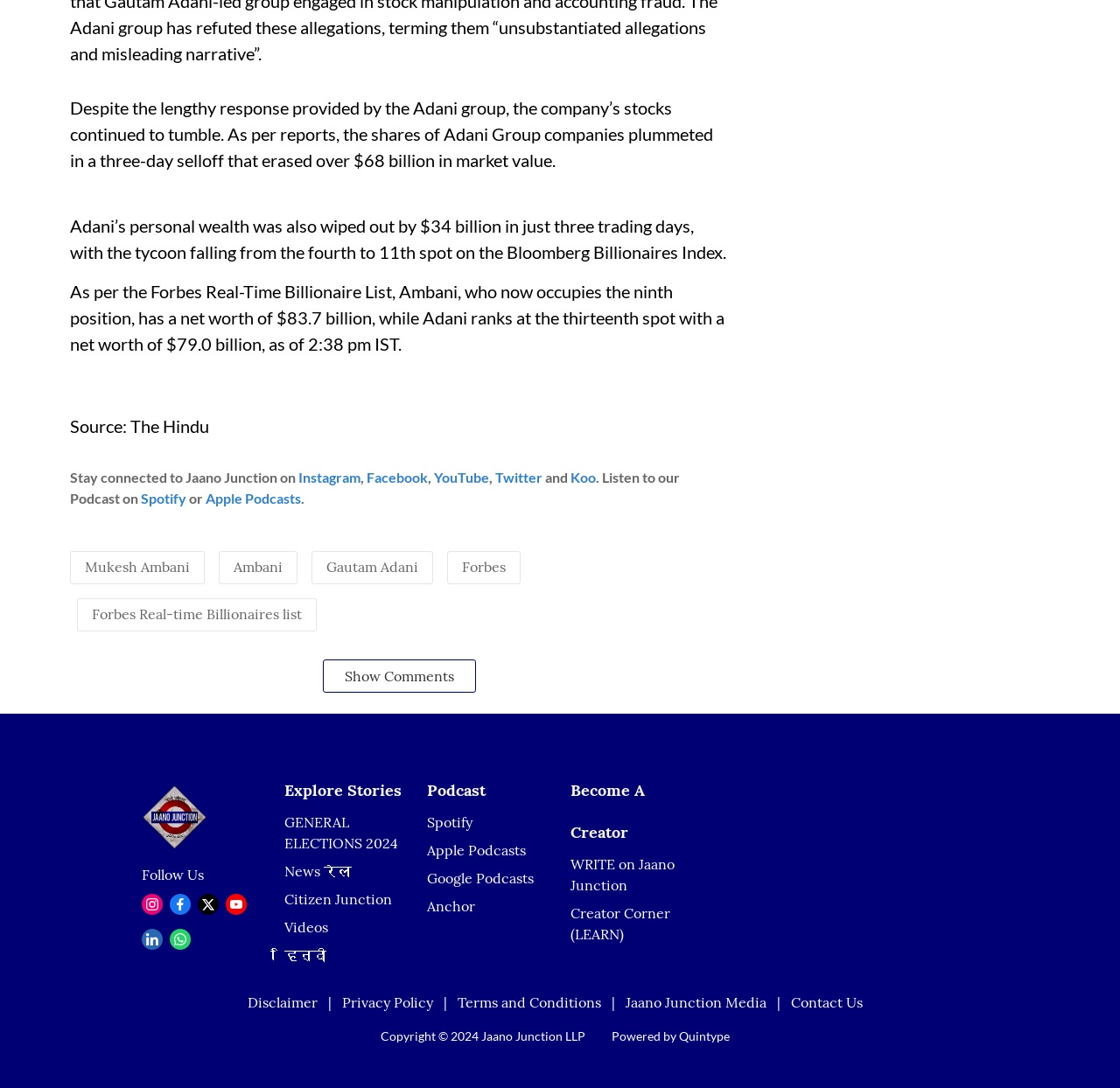Specify the bounding box coordinates of the area to click in order to execute this command: 'Listen to the podcast on Spotify'. The coordinates should consist of four float numbers ranging from 0 to 1, and should be formatted as [left, top, right, bottom].

[0.126, 0.45, 0.166, 0.465]